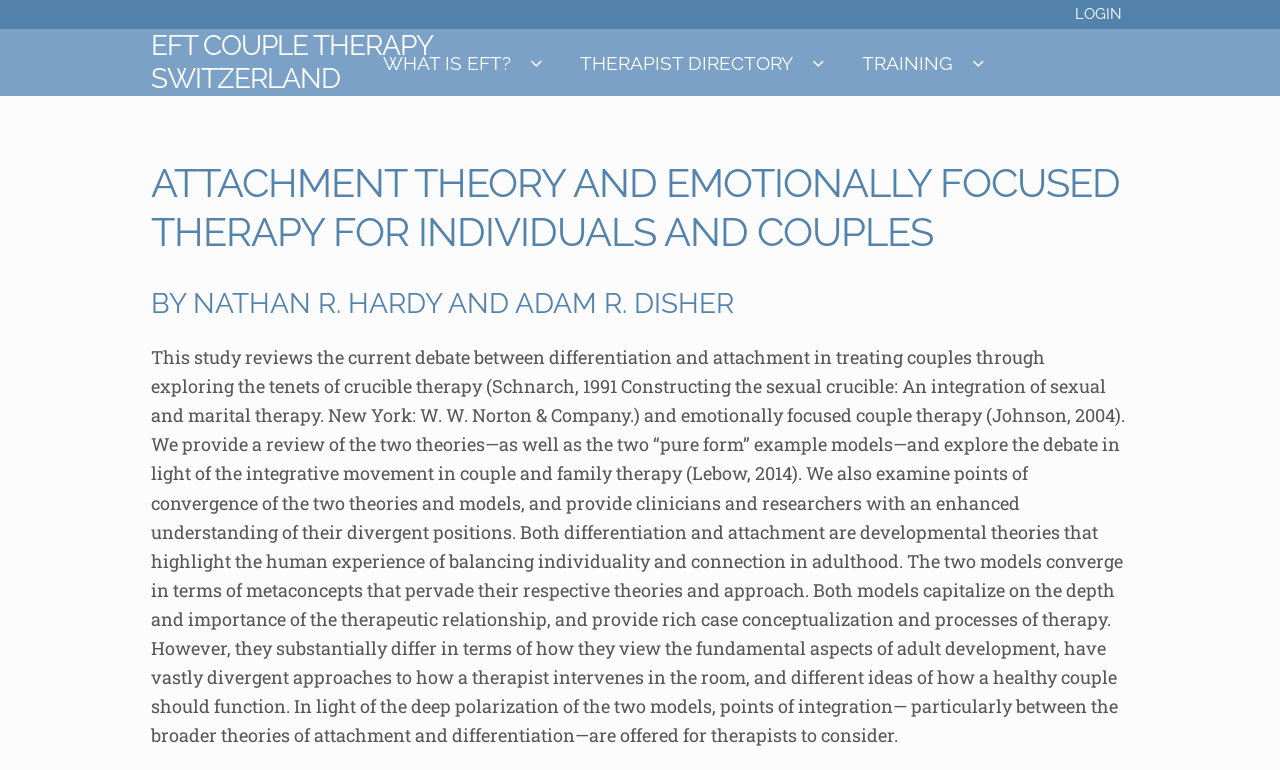Determine the bounding box for the UI element that matches this description: "EFT Couple Therapy Switzerland".

[0.118, 0.038, 0.338, 0.123]